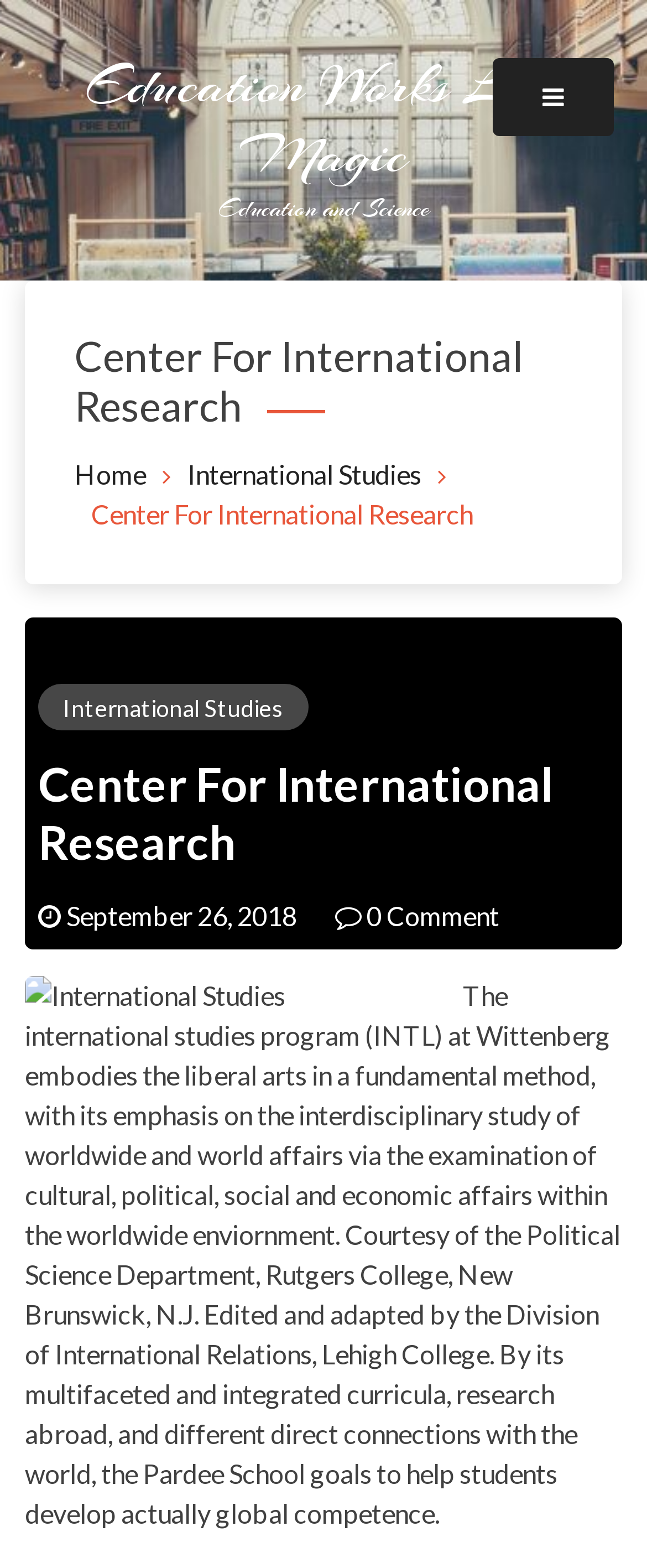Please provide the bounding box coordinates for the UI element as described: "Education Works Like Magic". The coordinates must be four floats between 0 and 1, represented as [left, top, right, bottom].

[0.132, 0.031, 0.868, 0.122]